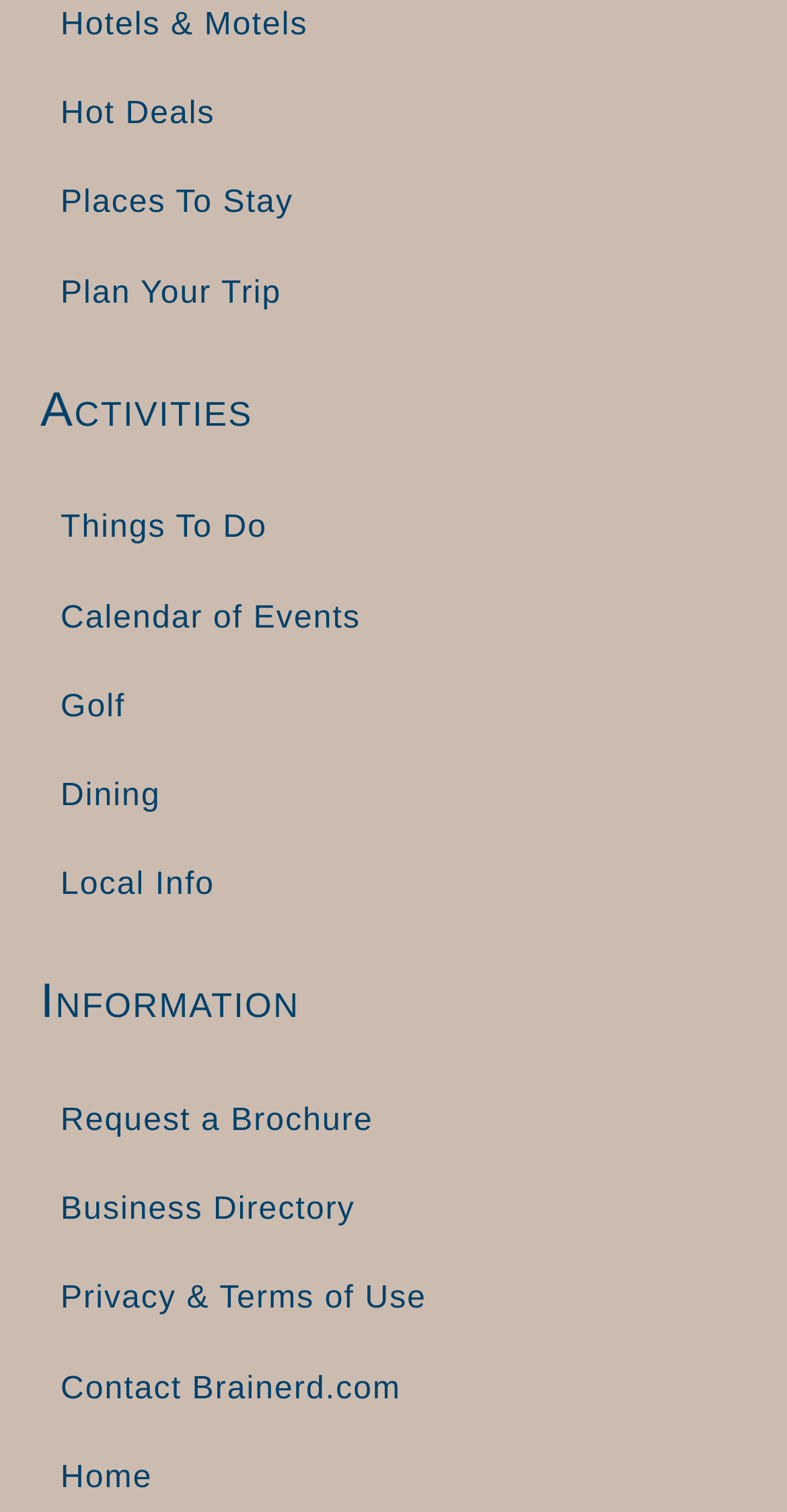Respond to the question below with a single word or phrase:
What is the category below 'Places To Stay'?

Plan Your Trip